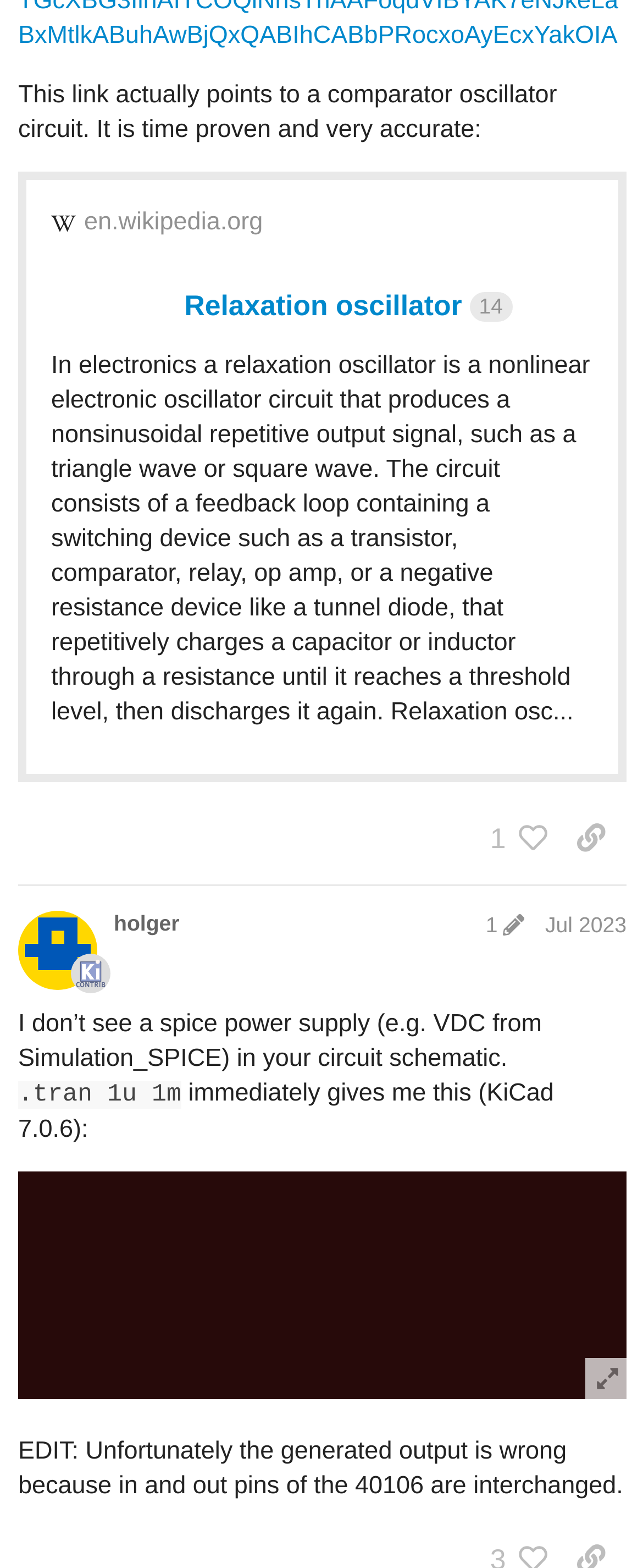What is the username of the post author?
Craft a detailed and extensive response to the question.

The username of the post author can be found in the region 'post #3 by @holger' where the username 'holger' is mentioned as a link.